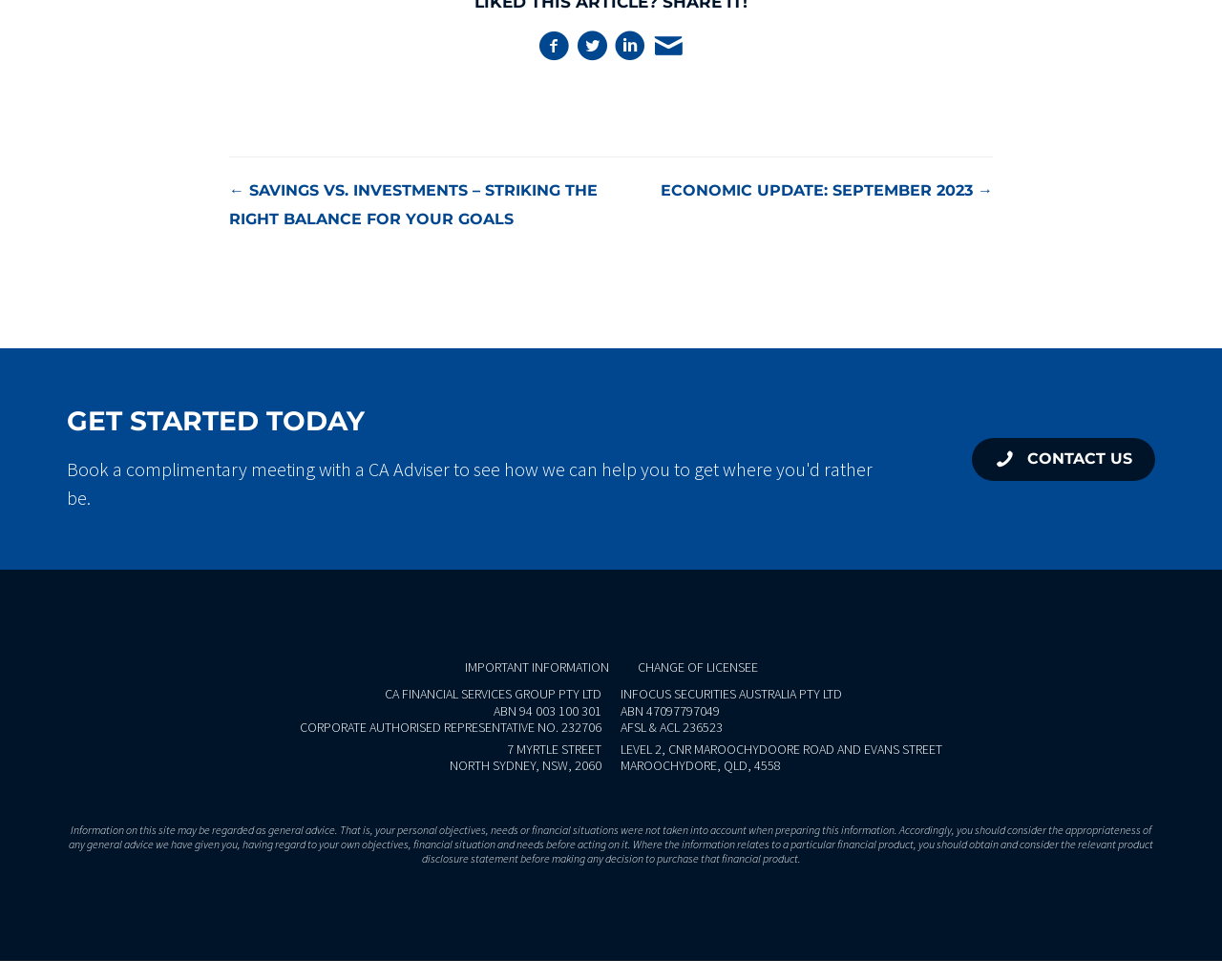What is the navigation title?
Look at the image and answer with only one word or phrase.

Posts